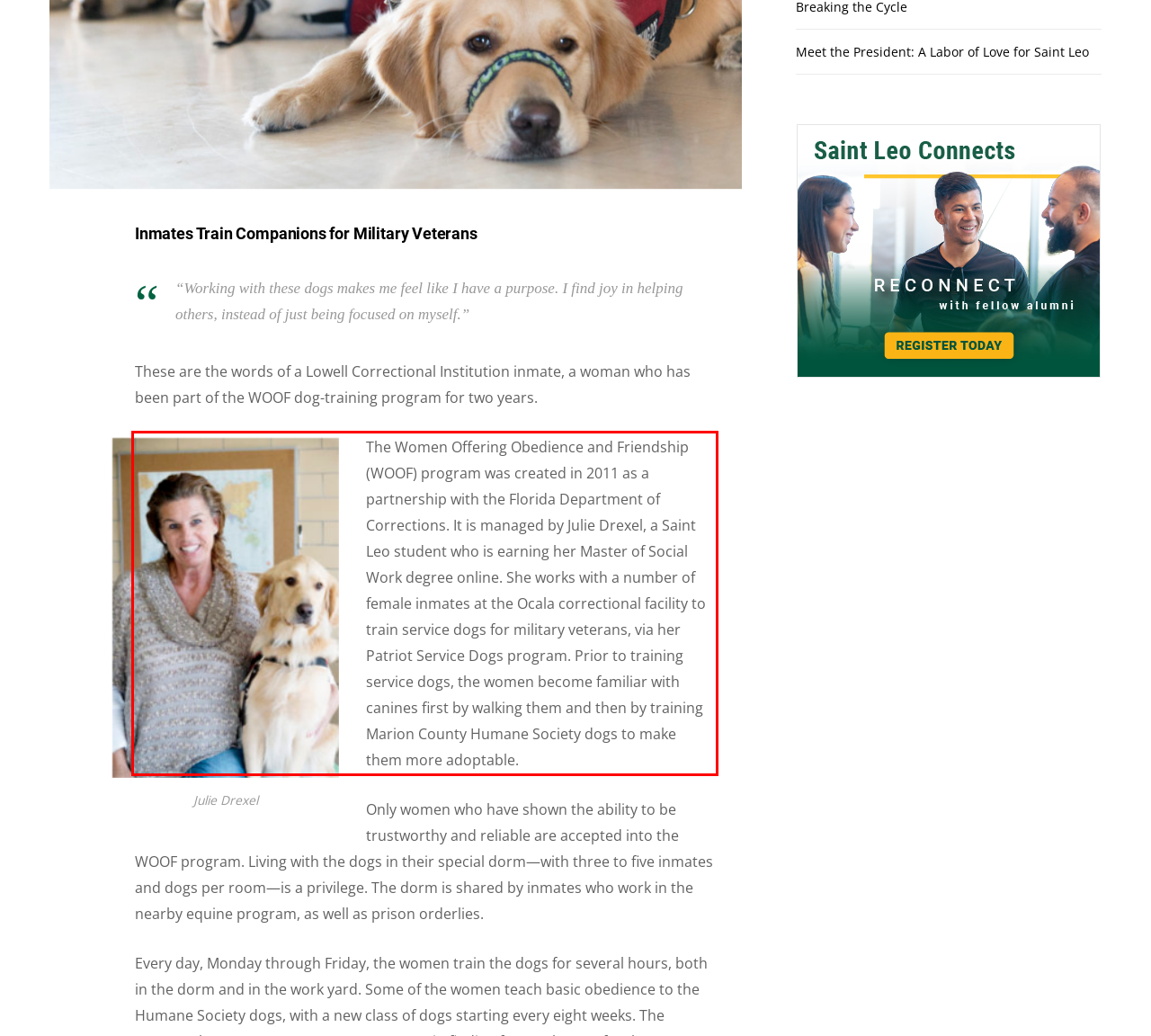Using the webpage screenshot, recognize and capture the text within the red bounding box.

The Women Offering Obedience and Friendship (WOOF) program was created in 2011 as a partnership with the Florida Department of Corrections. It is managed by Julie Drexel, a Saint Leo student who is earning her Master of Social Work degree online. She works with a number of female inmates at the Ocala correctional facility to train service dogs for military veterans, via her Patriot Service Dogs program. Prior to training service dogs, the women become familiar with canines first by walking them and then by training Marion County Humane Society dogs to make them more adoptable.